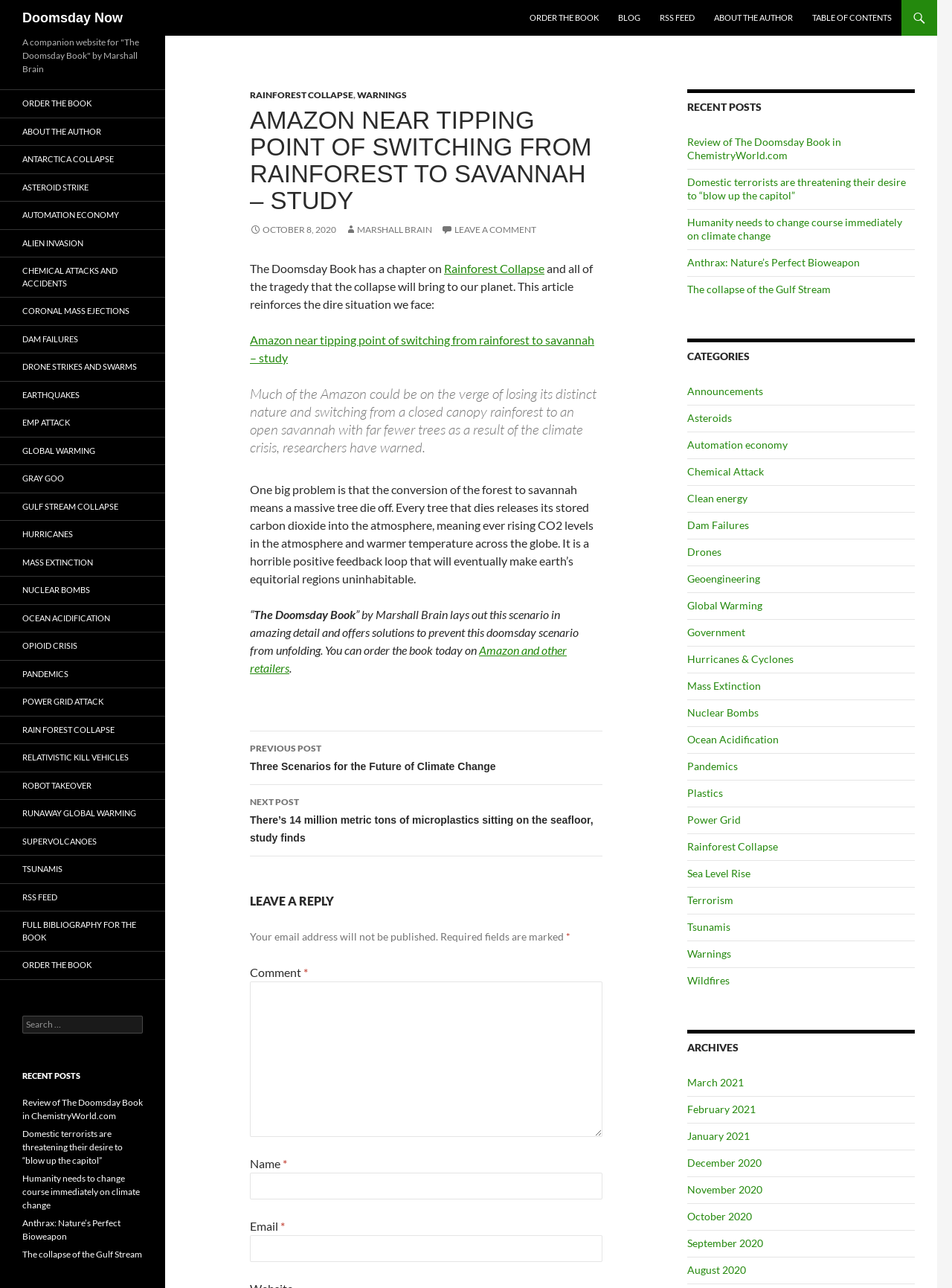Locate the UI element described by Anthrax: Nature’s Perfect Bioweapon and provide its bounding box coordinates. Use the format (top-left x, top-left y, bottom-right x, bottom-right y) with all values as floating point numbers between 0 and 1.

[0.722, 0.199, 0.903, 0.209]